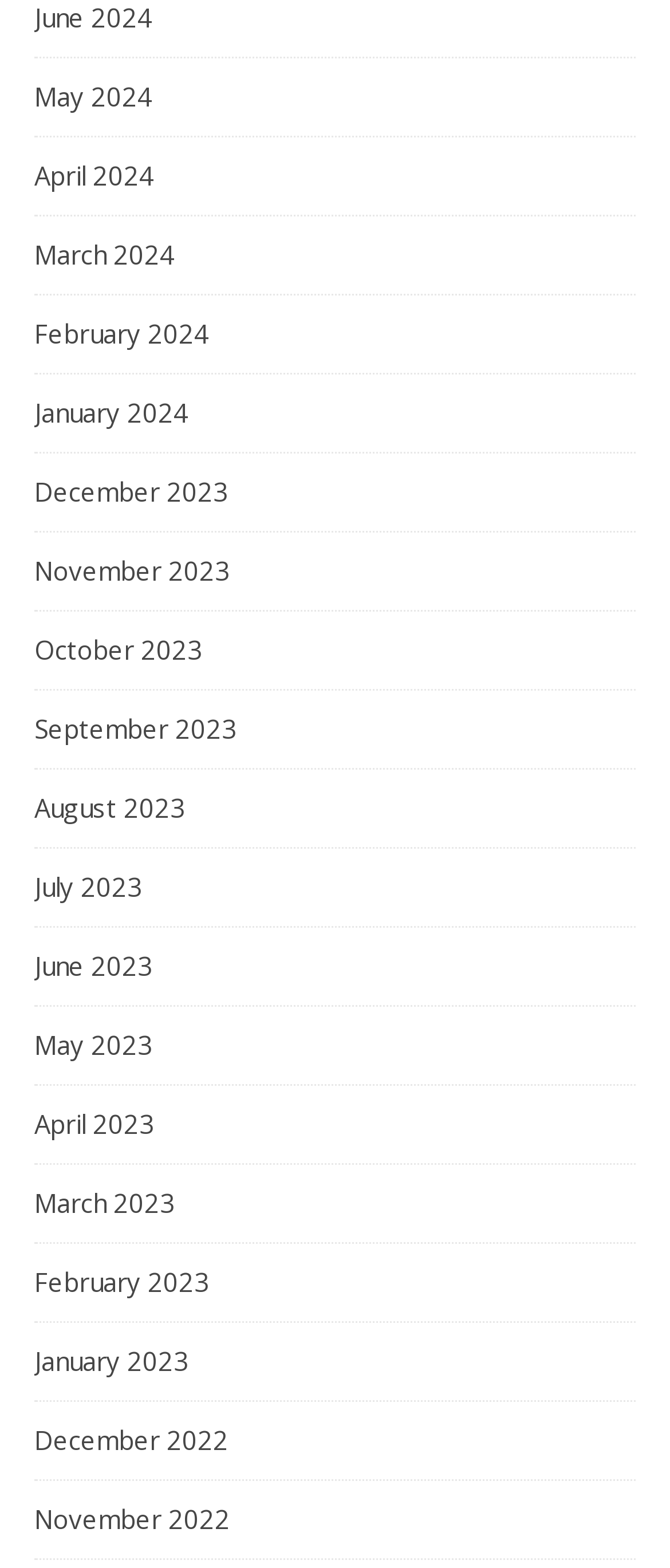What is the common prefix of all link texts?
Can you provide an in-depth and detailed response to the question?

I observed that all link texts start with a month name, such as 'May', 'April', 'March', and so on, which suggests that the common prefix of all link texts is a month name.